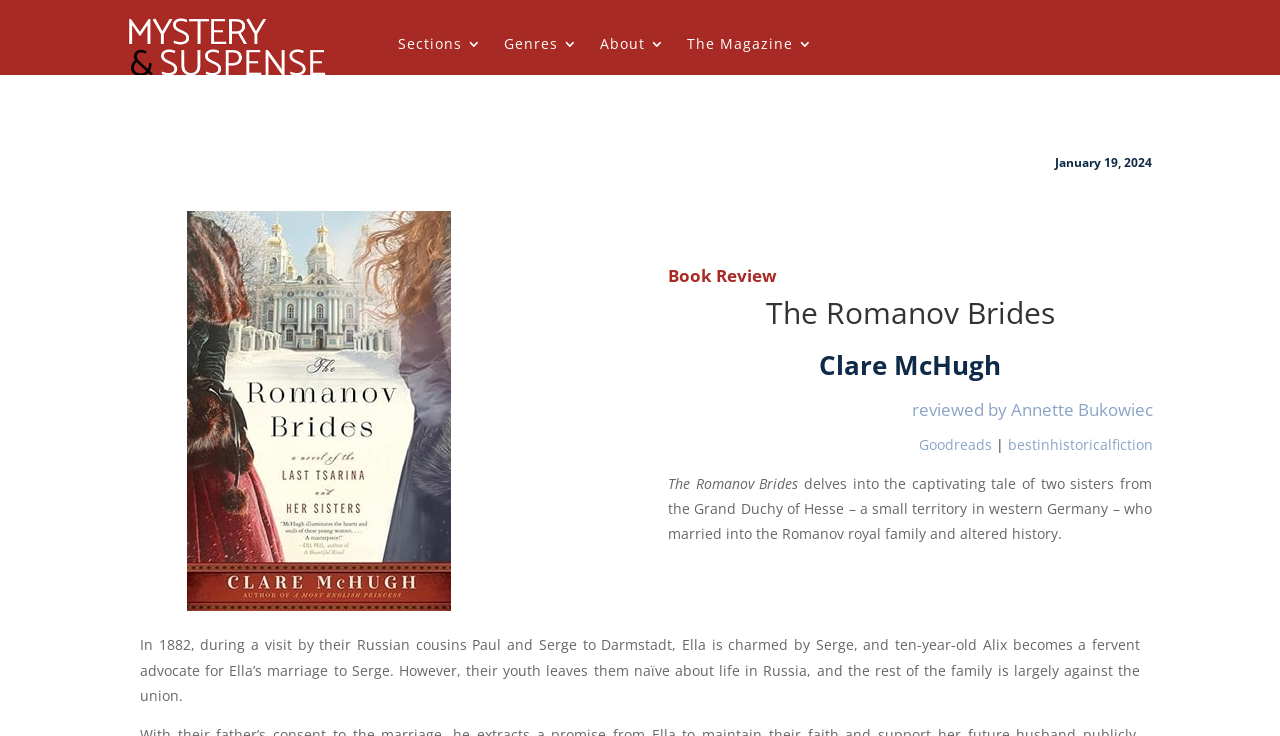What is the name of the magazine?
Based on the image, answer the question with as much detail as possible.

I determined the answer by looking at the top-left corner of the webpage, where I found a link with the text 'Mystery and Suspense Magazine'. This suggests that the webpage is part of a magazine with this name.